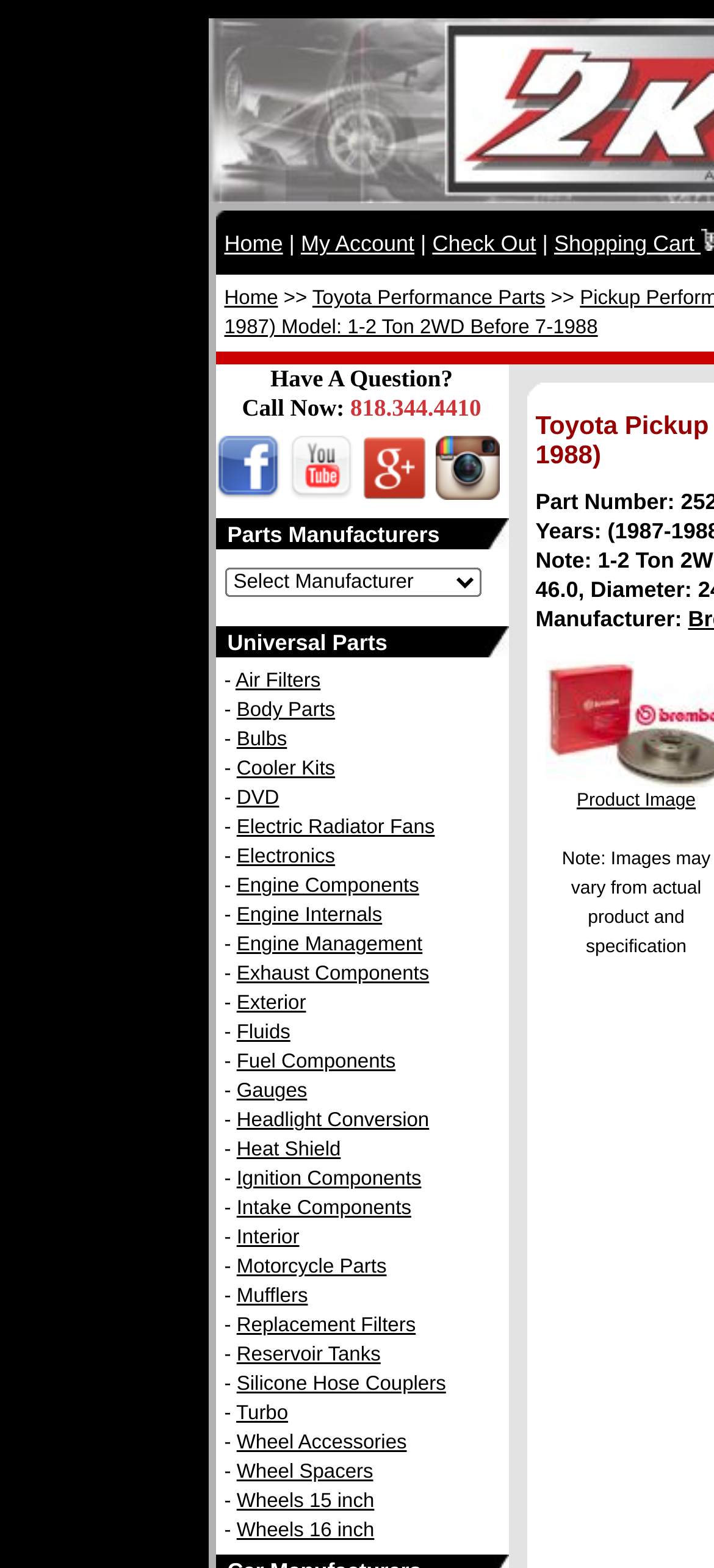Find the bounding box of the element with the following description: "Fluids". The coordinates must be four float numbers between 0 and 1, formatted as [left, top, right, bottom].

[0.331, 0.652, 0.407, 0.666]